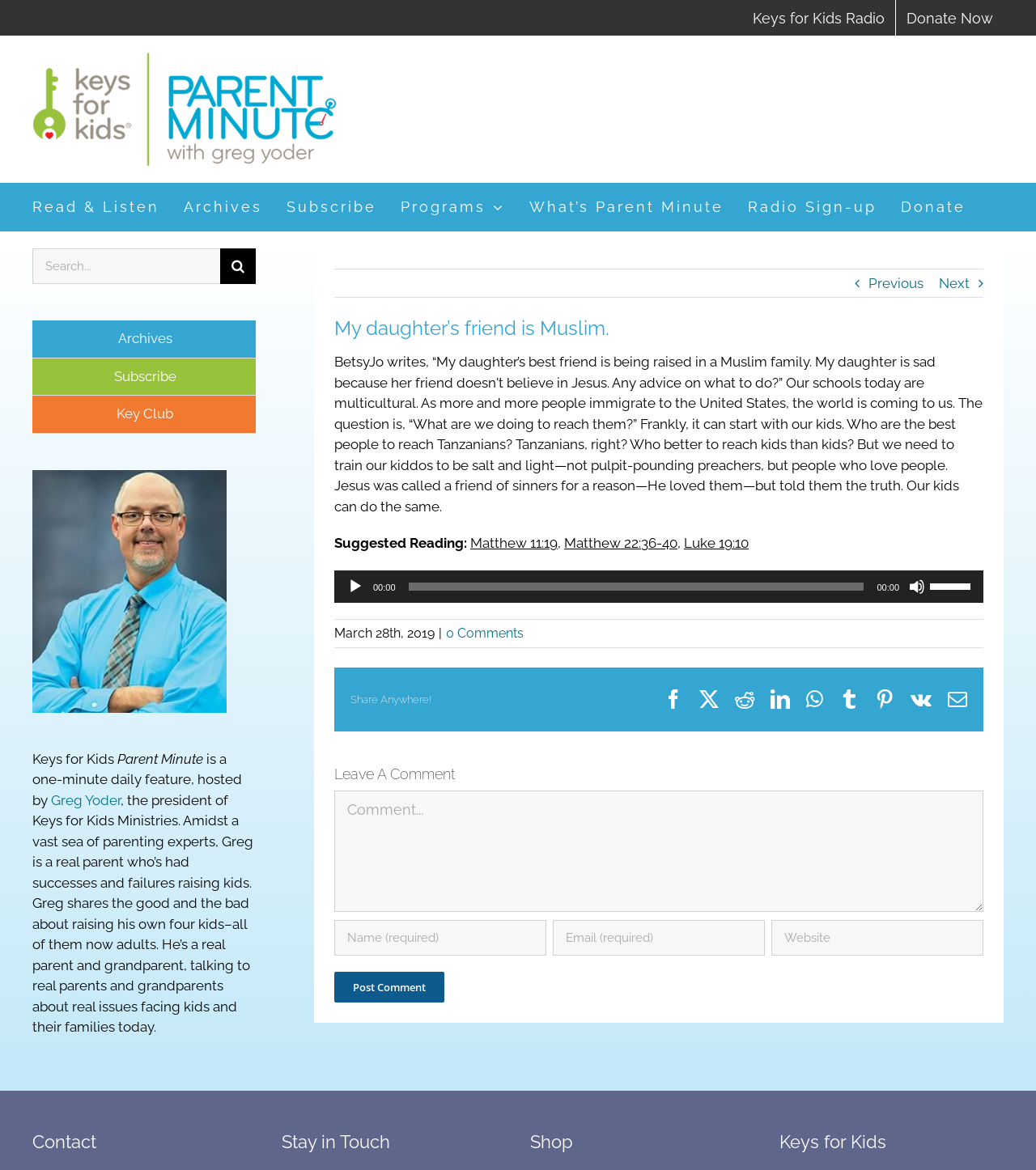Locate the bounding box coordinates of the area you need to click to fulfill this instruction: 'Share on Facebook'. The coordinates must be in the form of four float numbers ranging from 0 to 1: [left, top, right, bottom].

[0.641, 0.589, 0.659, 0.606]